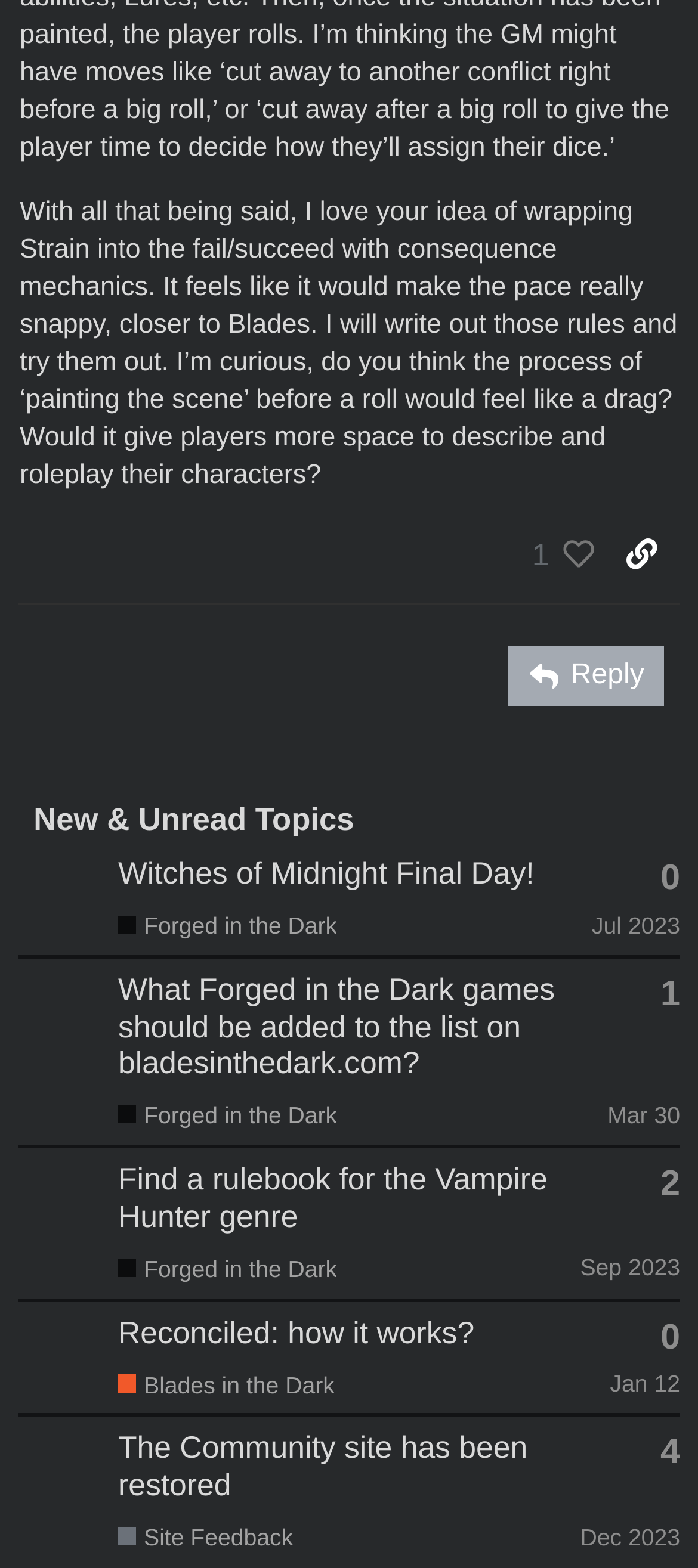Ascertain the bounding box coordinates for the UI element detailed here: "Witches of Midnight Final Day!". The coordinates should be provided as [left, top, right, bottom] with each value being a float between 0 and 1.

[0.169, 0.546, 0.766, 0.568]